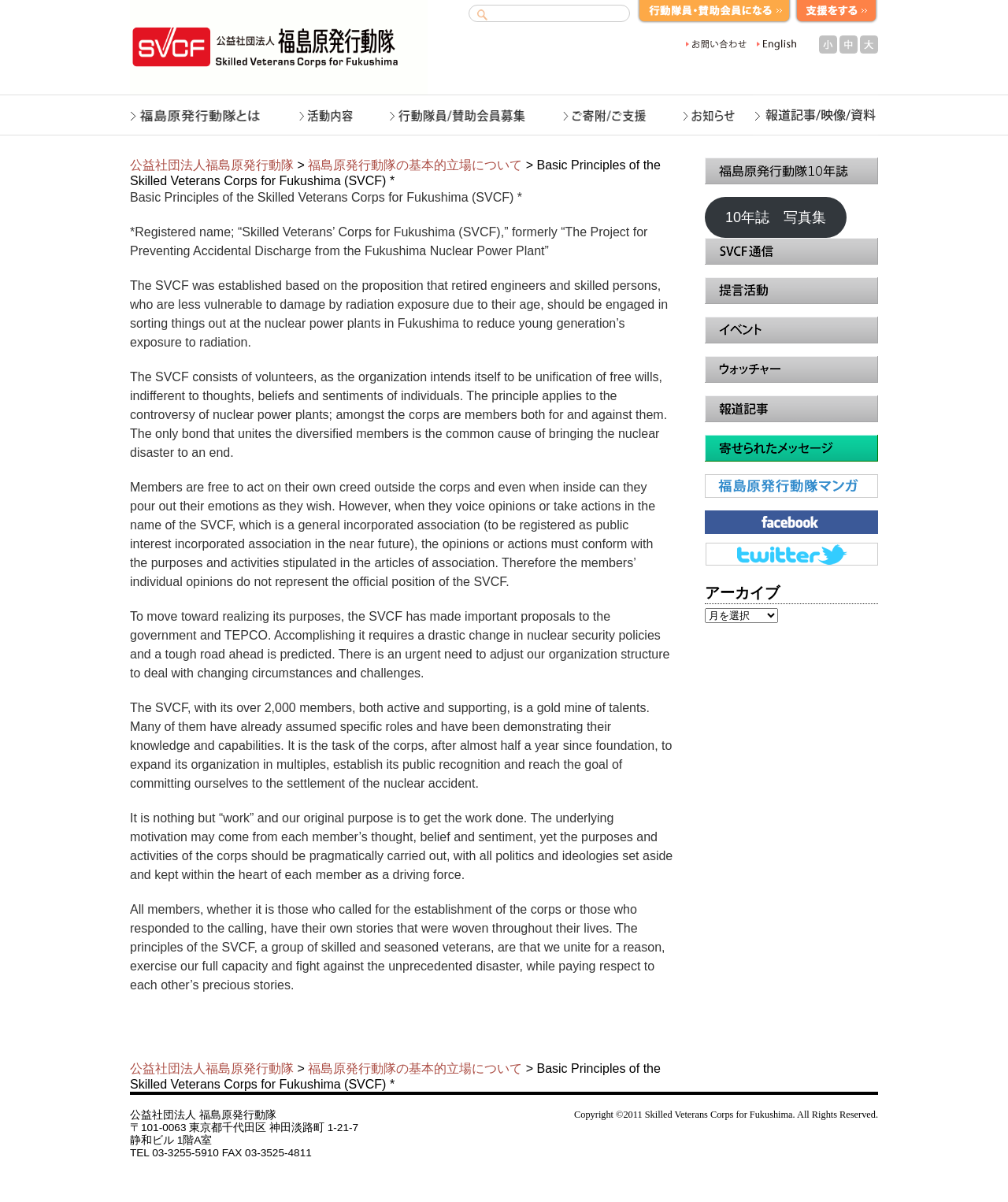Determine the bounding box coordinates for the HTML element described here: "10年誌　写真集".

[0.699, 0.164, 0.84, 0.198]